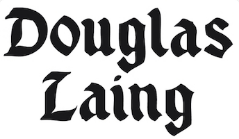Give a concise answer using only one word or phrase for this question:
Who is the logo likely to appeal to?

Enthusiasts and collectors